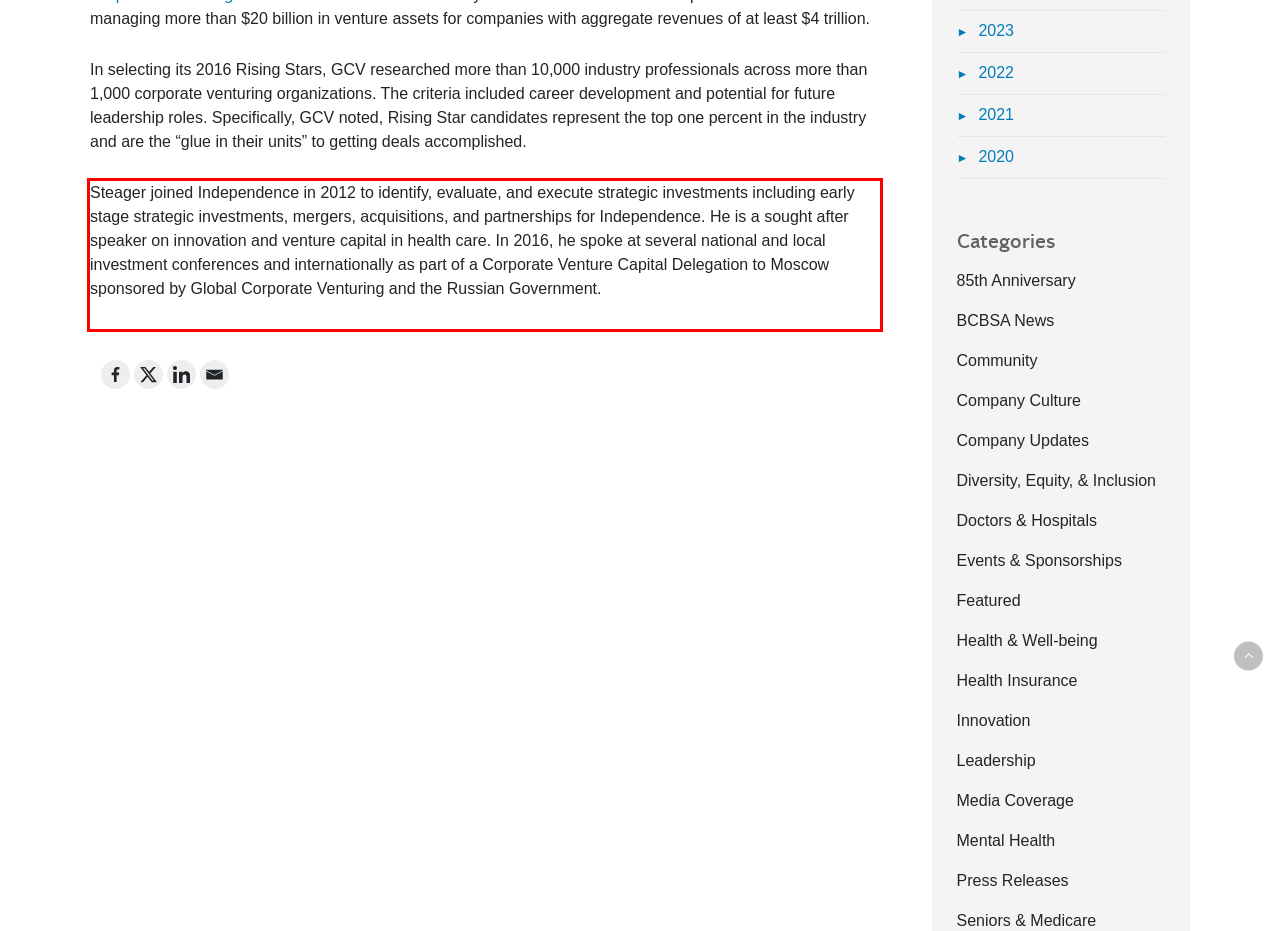You are provided with a screenshot of a webpage that includes a UI element enclosed in a red rectangle. Extract the text content inside this red rectangle.

Steager joined Independence in 2012 to identify, evaluate, and execute strategic investments including early stage strategic investments, mergers, acquisitions, and partnerships for Independence. He is a sought after speaker on innovation and venture capital in health care. In 2016, he spoke at several national and local investment conferences and internationally as part of a Corporate Venture Capital Delegation to Moscow sponsored by Global Corporate Venturing and the Russian Government.